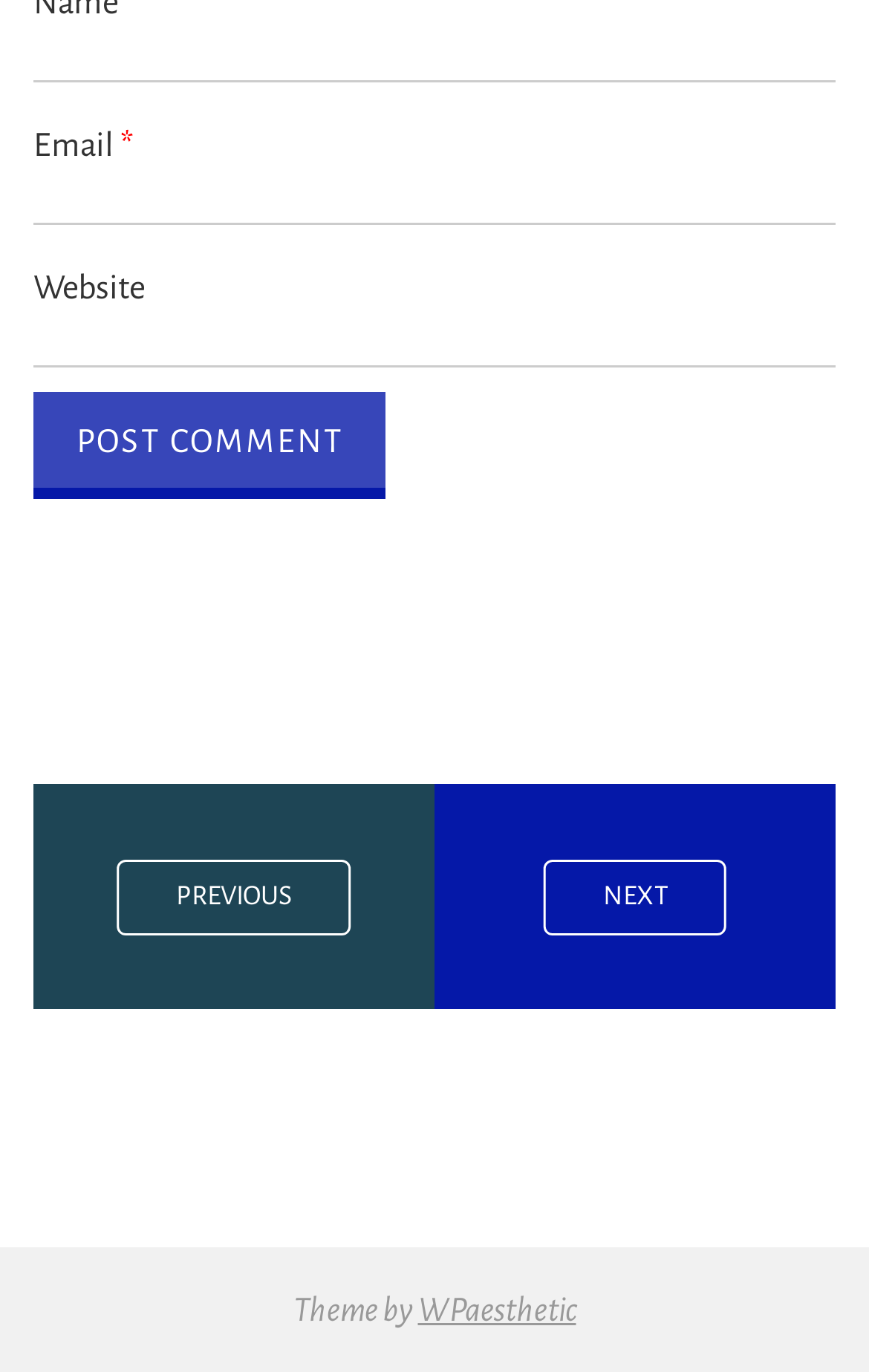What is the theme of the website attributed to?
Using the image, respond with a single word or phrase.

WPaesthetic